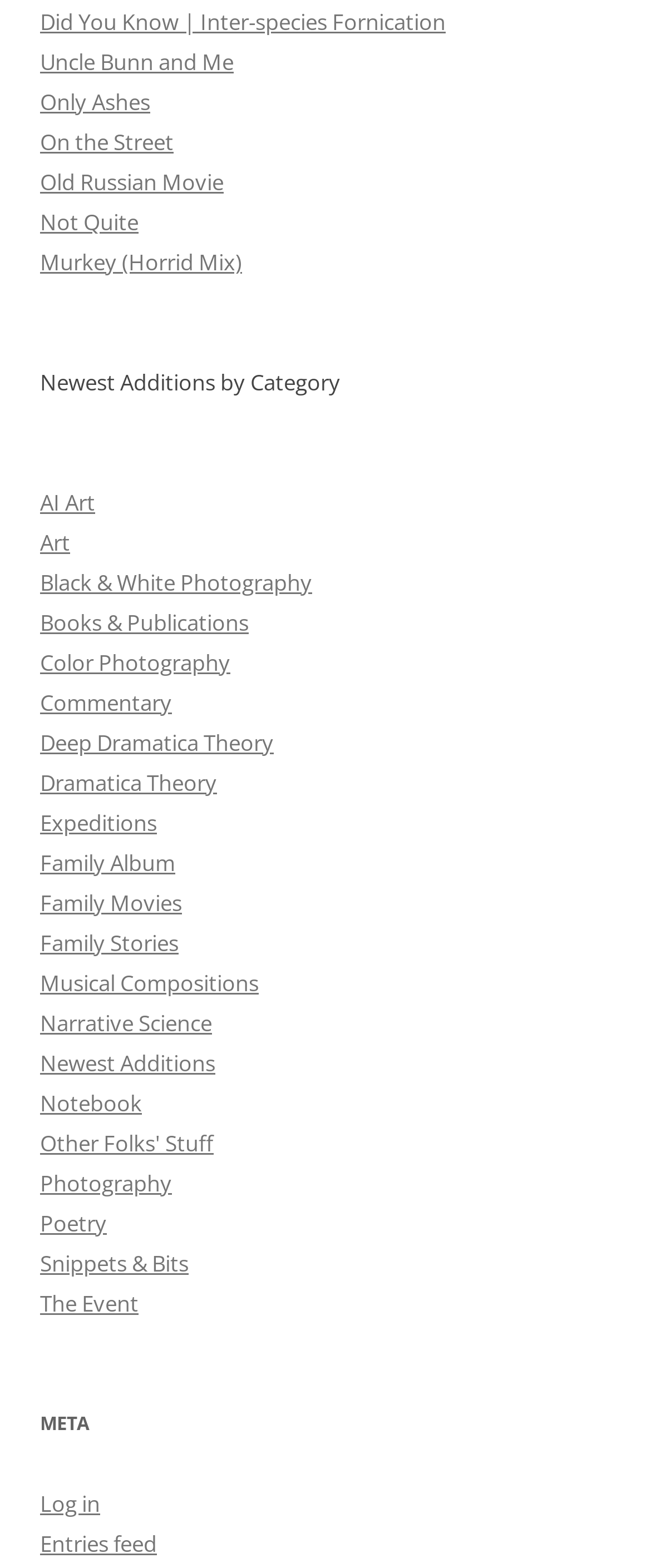Please provide the bounding box coordinates for the UI element as described: "Expeditions". The coordinates must be four floats between 0 and 1, represented as [left, top, right, bottom].

[0.062, 0.515, 0.241, 0.534]